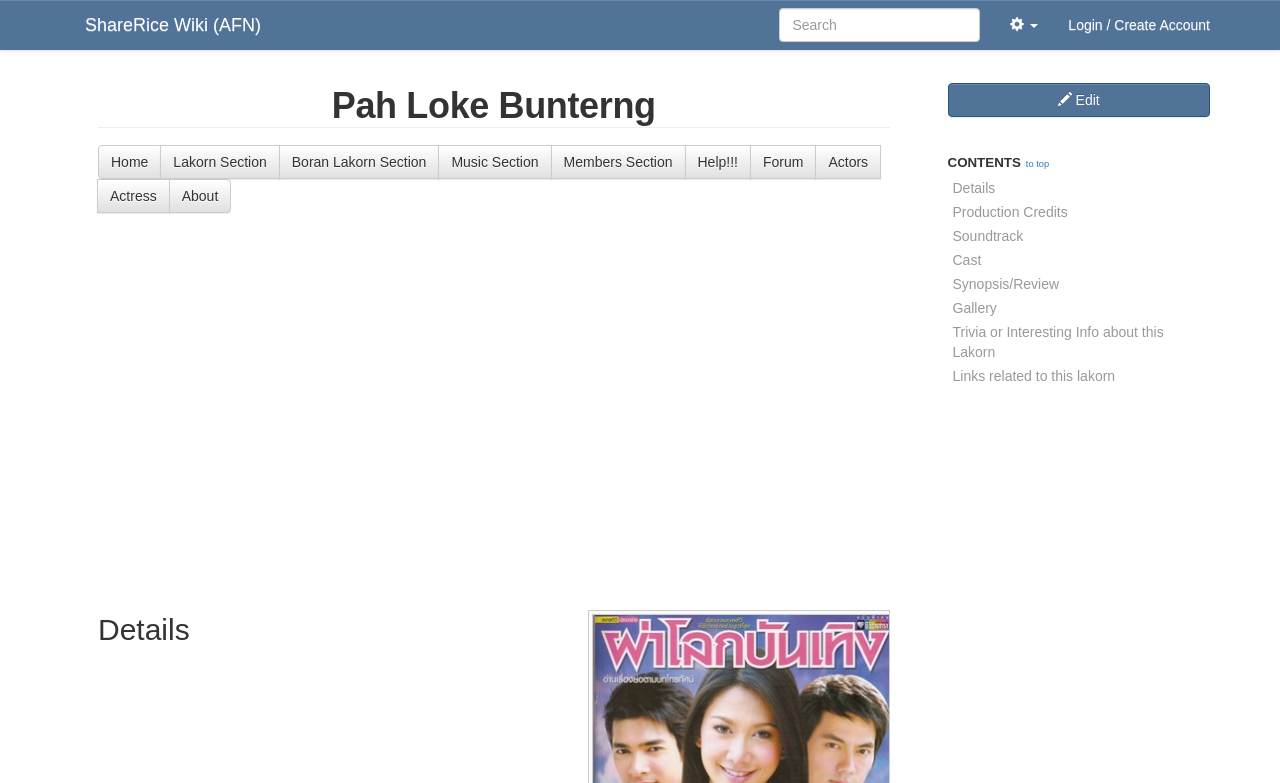Identify the headline of the webpage and generate its text content.

Pah Loke Bunterng